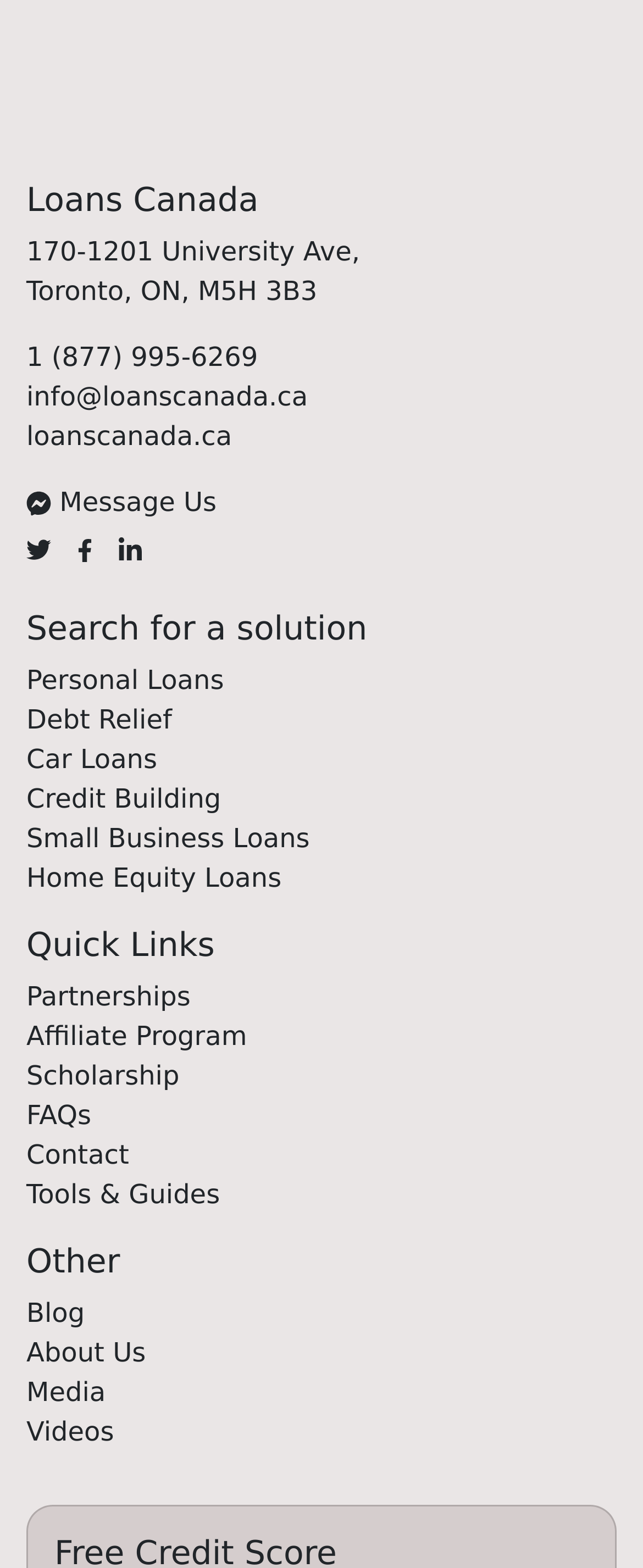Find and indicate the bounding box coordinates of the region you should select to follow the given instruction: "Contact us".

[0.041, 0.656, 0.201, 0.675]